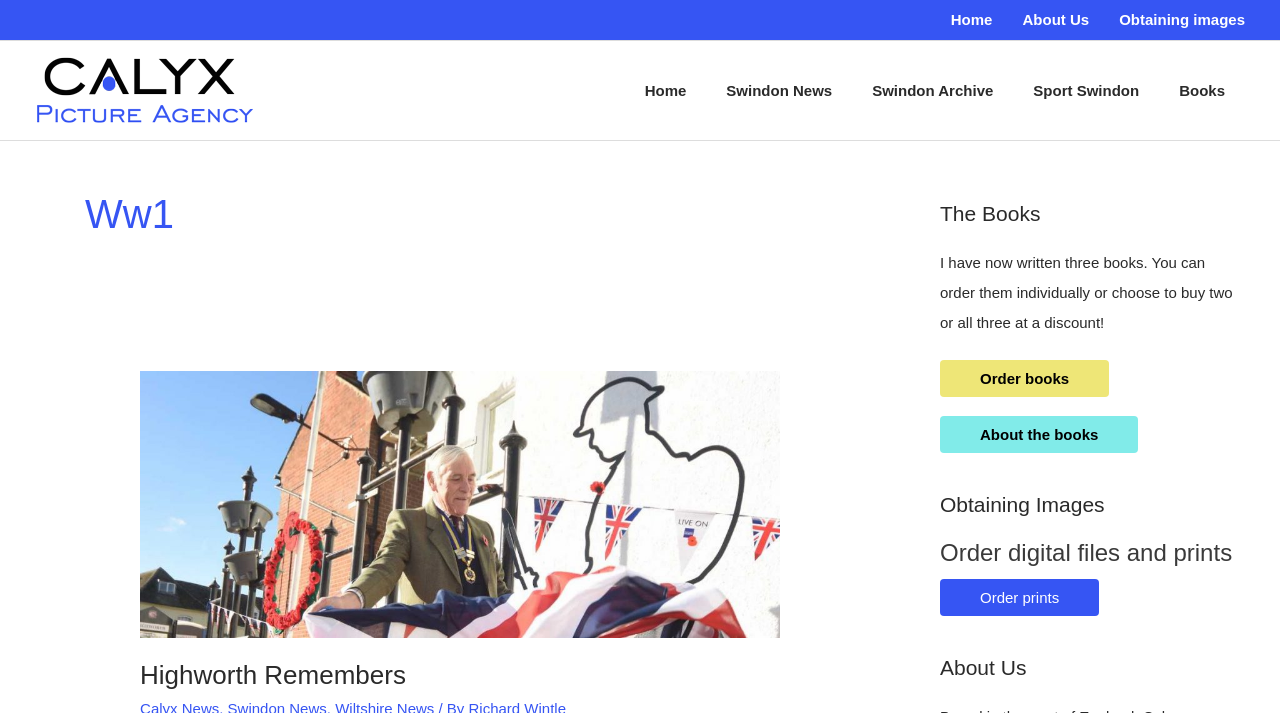Respond to the question below with a single word or phrase:
What is the navigation section for?

Site navigation